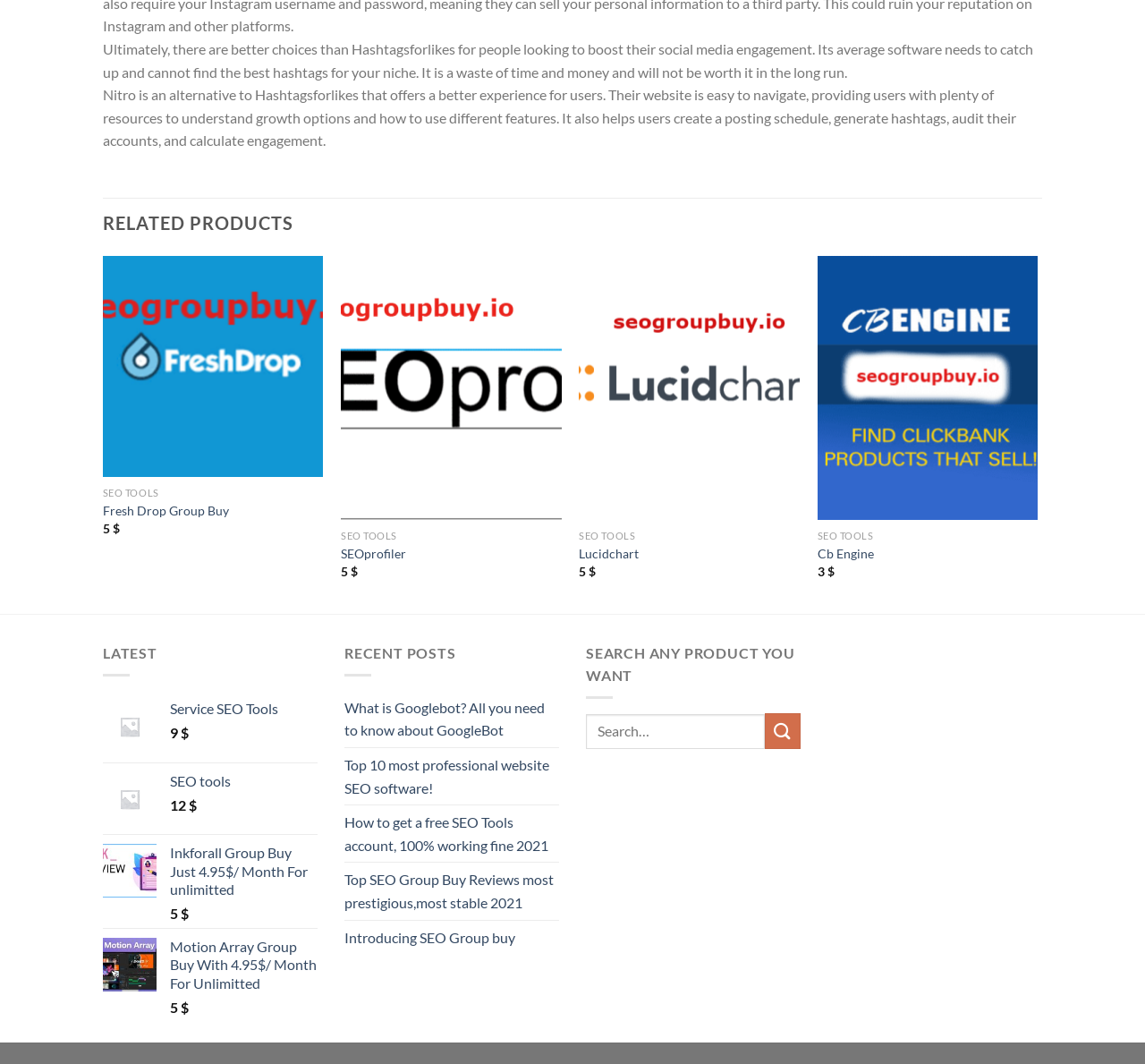Predict the bounding box for the UI component with the following description: "Lucidchart".

[0.506, 0.513, 0.558, 0.529]